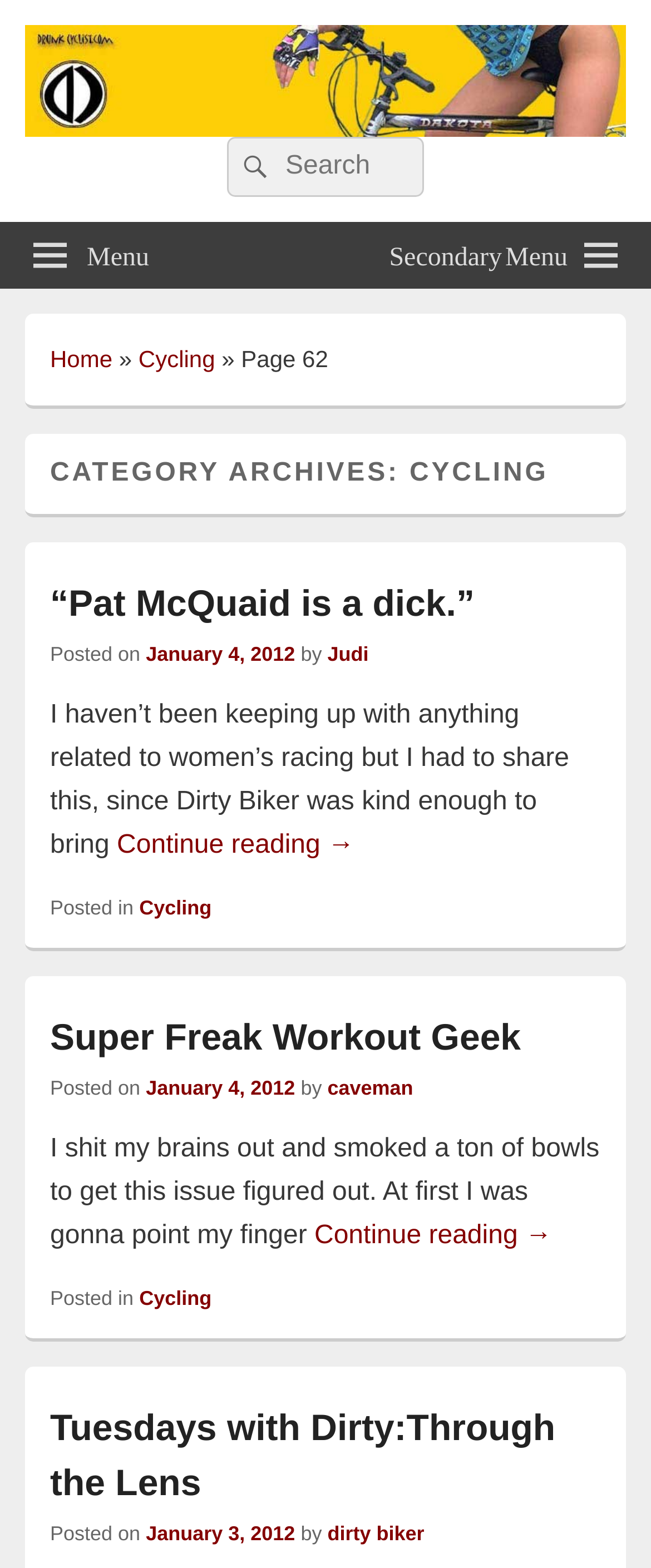Explain the features and main sections of the webpage comprehensively.

This webpage is about cycling and appears to be a blog or news site. At the top, there is a logo and a link to the website's homepage, "Drunkcyclist.com", accompanied by a short tagline "Two Wheels. One Dark Lord." Below this, there is a search bar with a search button and a menu button that expands to reveal a secondary menu.

The main content of the page is divided into three sections, each containing a cycling-related article. The first article has a heading "“Pat McQuaid is a dick.”" and discusses women's racing. The second article is titled "Super Freak Workout Geek" and appears to be about a workout routine. The third article is titled "Tuesdays with Dirty:Through the Lens" and seems to be about cycling photography.

Each article has a heading, a posting date, and an author's name, along with a brief summary or introduction to the article. There are also links to continue reading each article. At the bottom of each article, there is a footer section that indicates the category of the article, which is "Cycling" for all three articles.

There are no images on the page, but there are several links and buttons throughout the page, including a search button, menu buttons, and links to continue reading each article. The overall layout is organized, with clear headings and concise text.